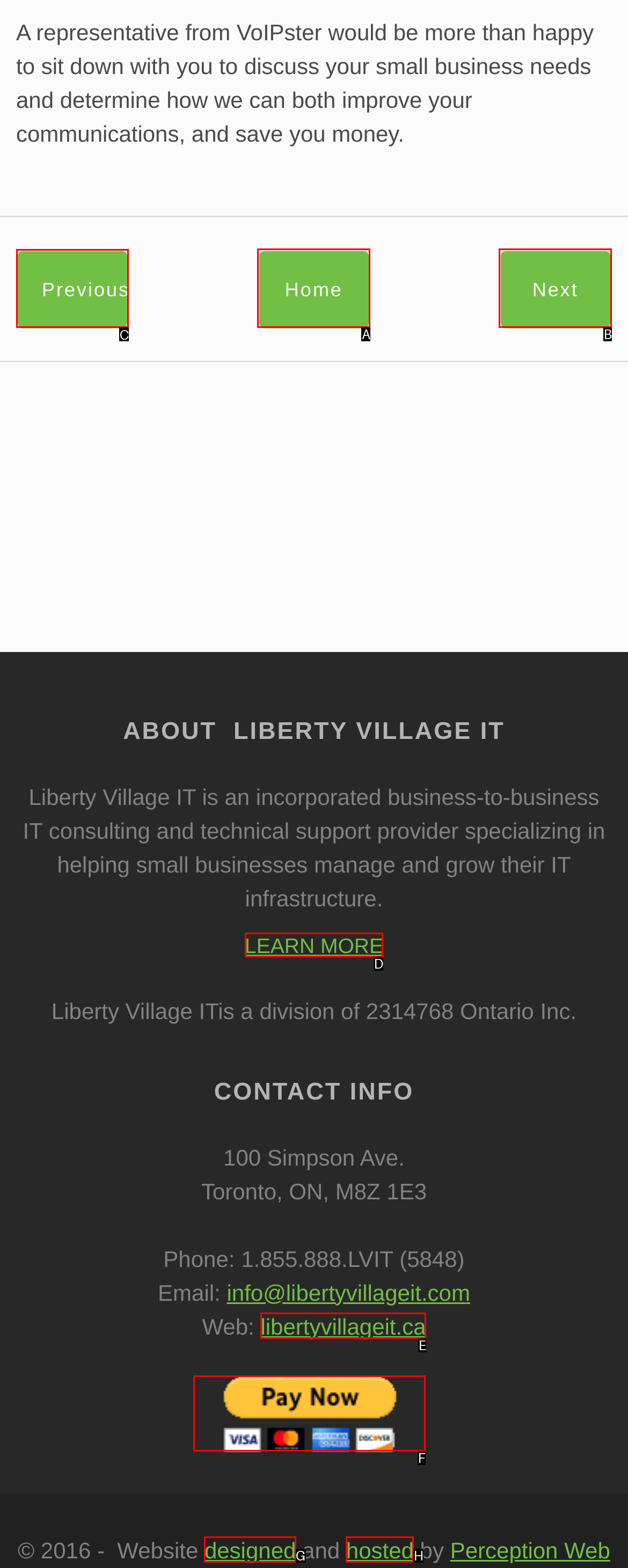What option should you select to complete this task: click the 'Previous' link? Indicate your answer by providing the letter only.

C